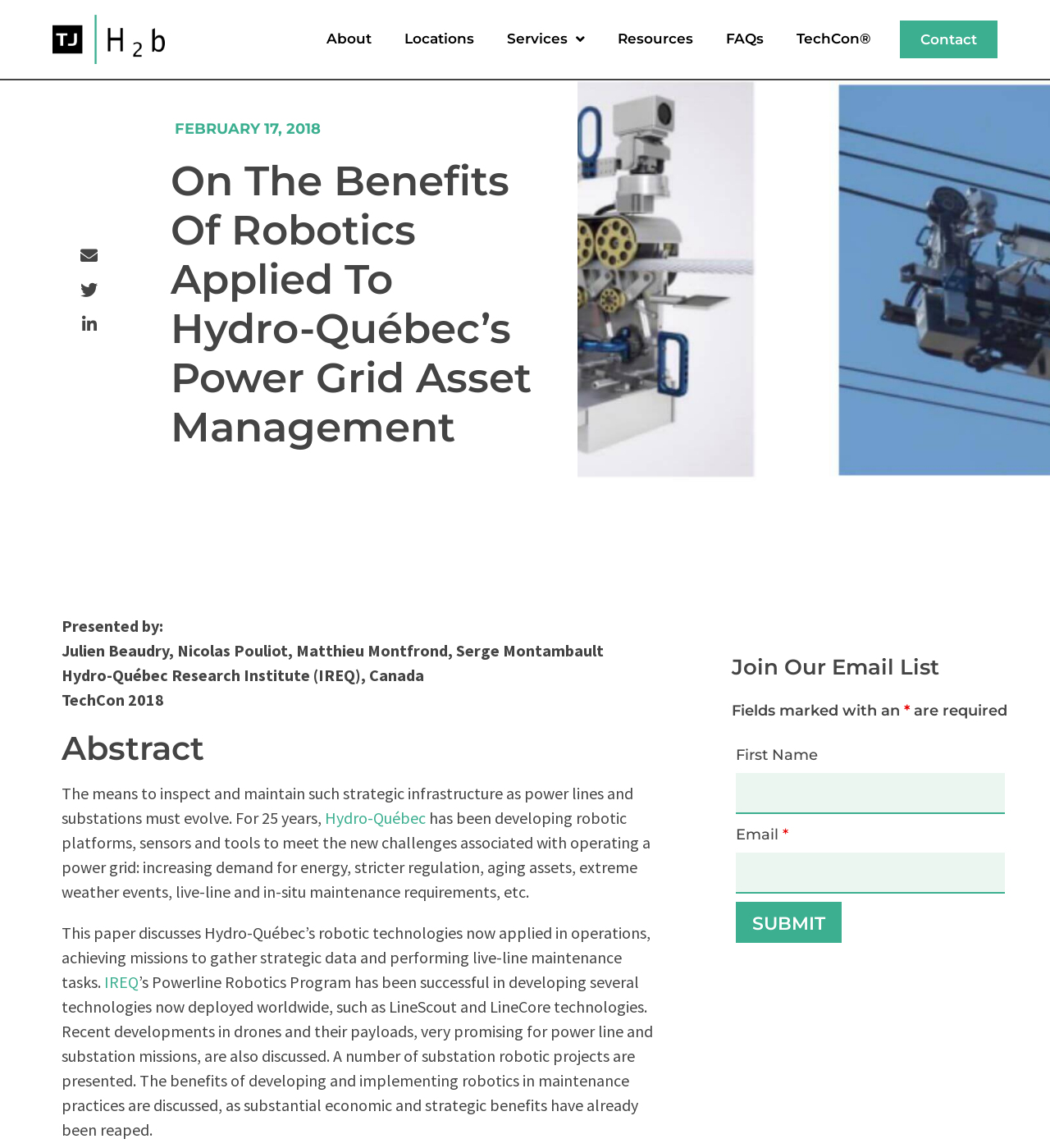How many social media sharing options are available?
Using the image, give a concise answer in the form of a single word or short phrase.

3